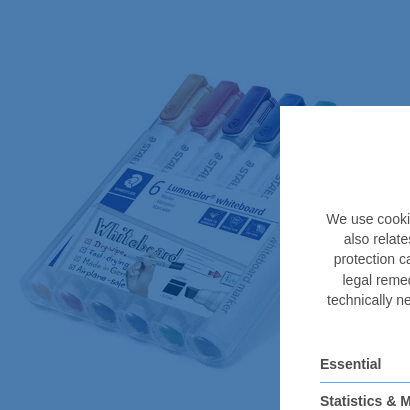Elaborate on the contents of the image in great detail.

The image showcases a transparent box containing six Lumocolor® whiteboard markers by STAEDTLER, featuring a variety of vibrant colors. The markers are equipped with a chisel tip, allowing for versatile writing and drawing options on whiteboards and other smooth surfaces. The packaging emphasizes the dry-wipe capability, indicating that the ink can be easily erased without leaving any residue. The markers are arranged neatly, with an assortment of colors visible, showcasing their practical design for both educational and professional use. The product is designed for effortless storage and transportation, making it a convenient choice for anyone who frequently utilizes whiteboards.